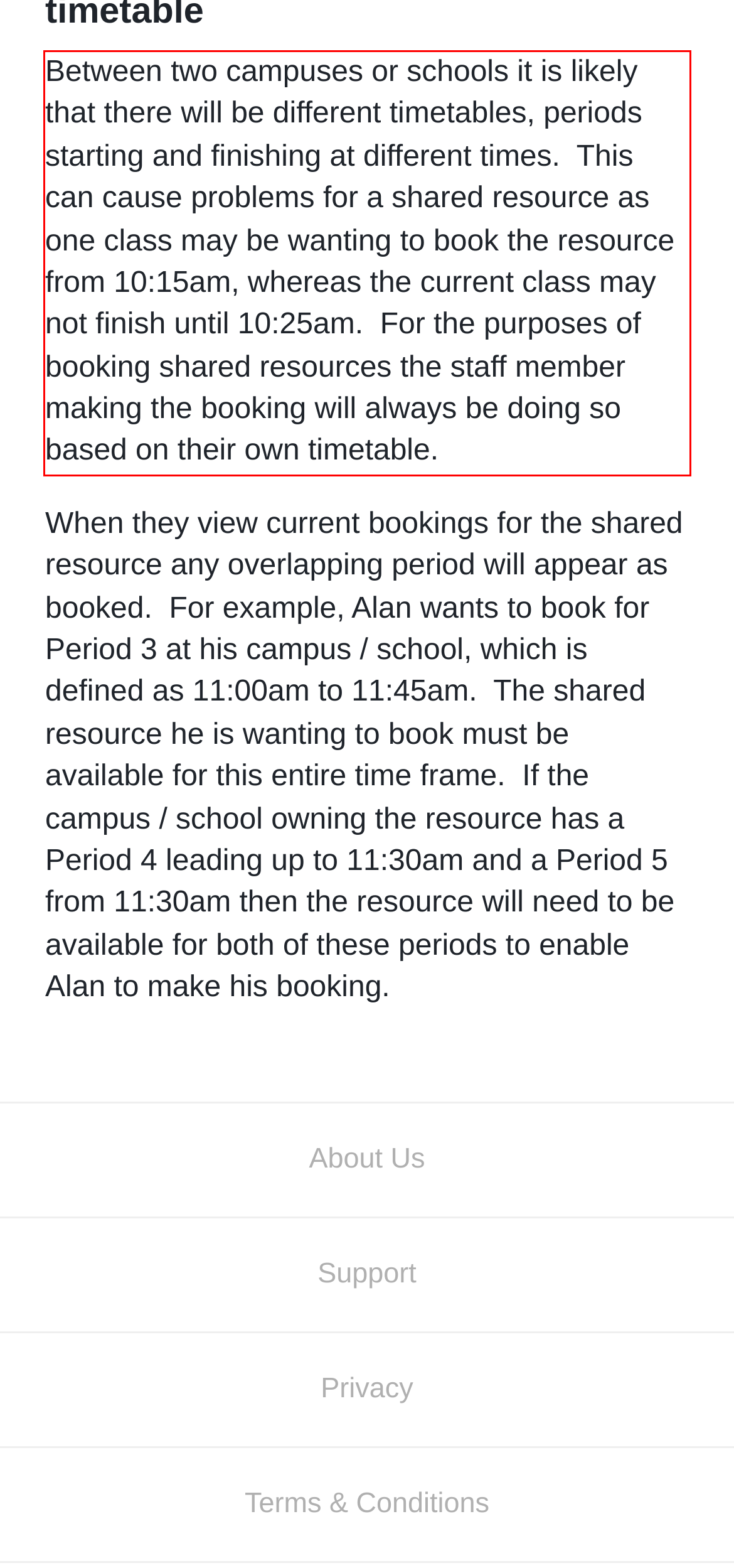Using the webpage screenshot, recognize and capture the text within the red bounding box.

Between two campuses or schools it is likely that there will be different timetables, periods starting and finishing at different times. This can cause problems for a shared resource as one class may be wanting to book the resource from 10:15am, whereas the current class may not finish until 10:25am. For the purposes of booking shared resources the staff member making the booking will always be doing so based on their own timetable.